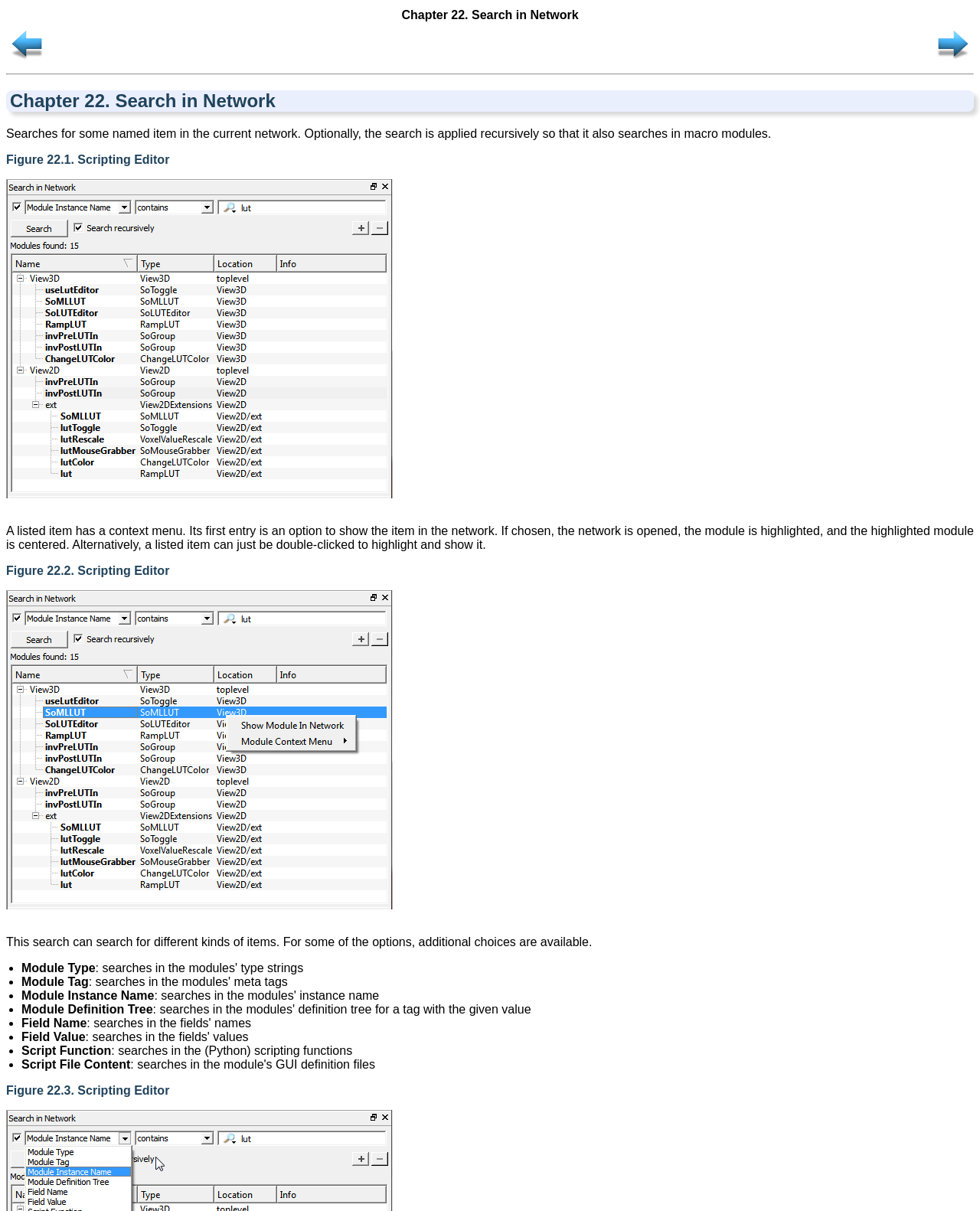Using the provided element description: "alt="Prev"", identify the bounding box coordinates. The coordinates should be four floats between 0 and 1 in the order [left, top, right, bottom].

[0.009, 0.042, 0.046, 0.053]